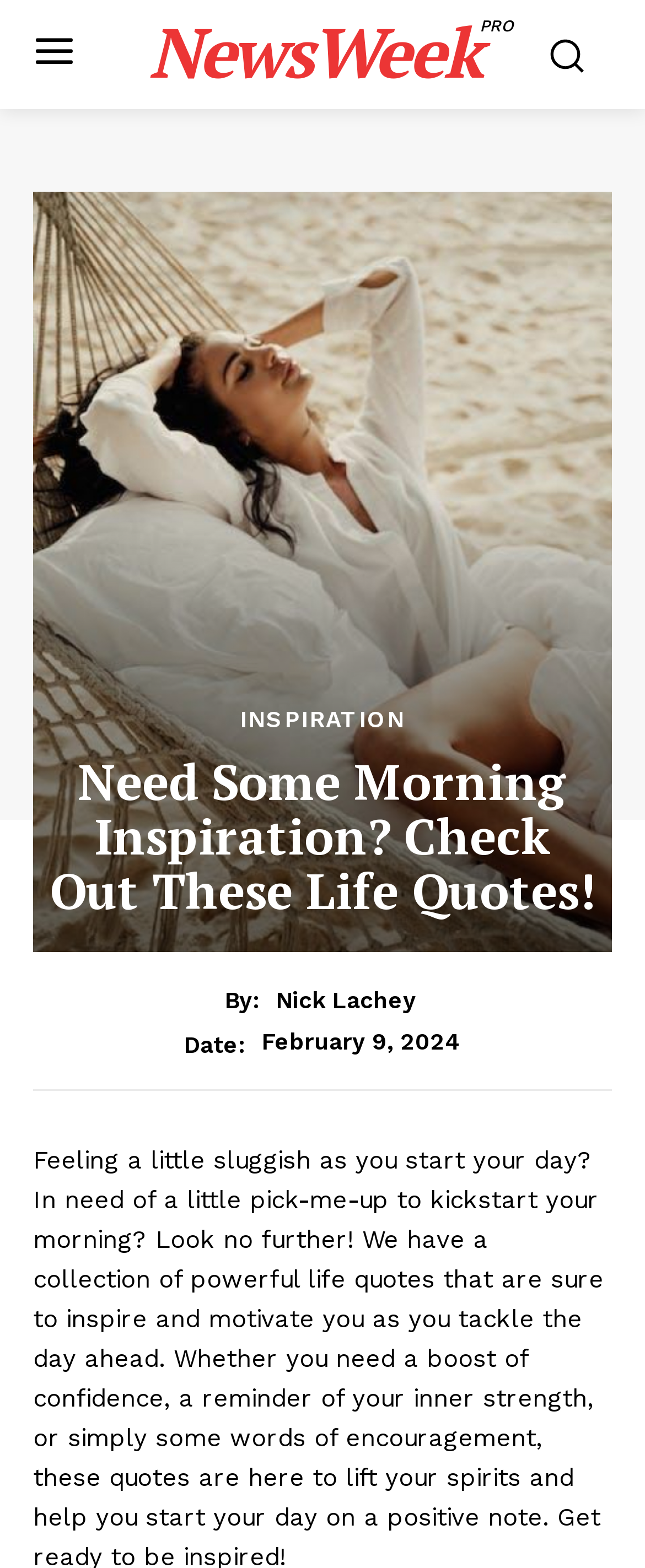What is the date of the article?
Could you please answer the question thoroughly and with as much detail as possible?

I found the date of the article by looking at the element with the text 'Date:' and then finding the time element next to it, which contains the date.